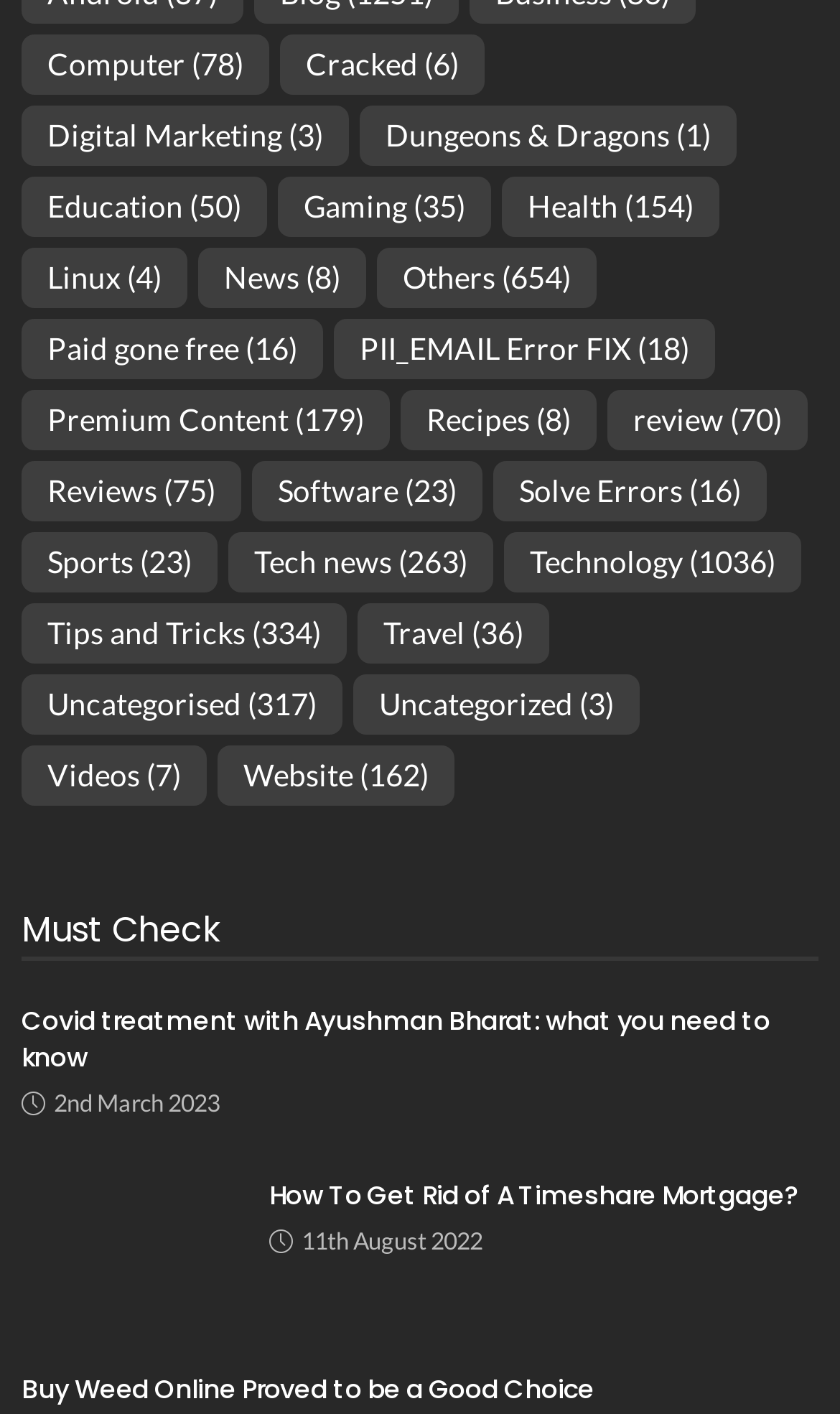What is the date of the latest article?
Kindly answer the question with as much detail as you can.

I looked at the dates next to each article and found that the latest article is 'Covid treatment with Ayushman Bharat: what you need to know', which was published on 2nd March 2023.